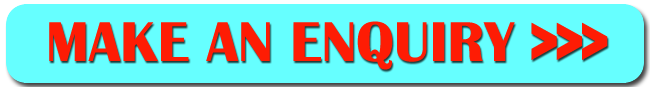Could you please study the image and provide a detailed answer to the question:
What is the purpose of the button?

The button is designed to encourage potential clients to reach out for more information regarding hypnotherapy sessions, making it a call to action for visitors interested in these services.